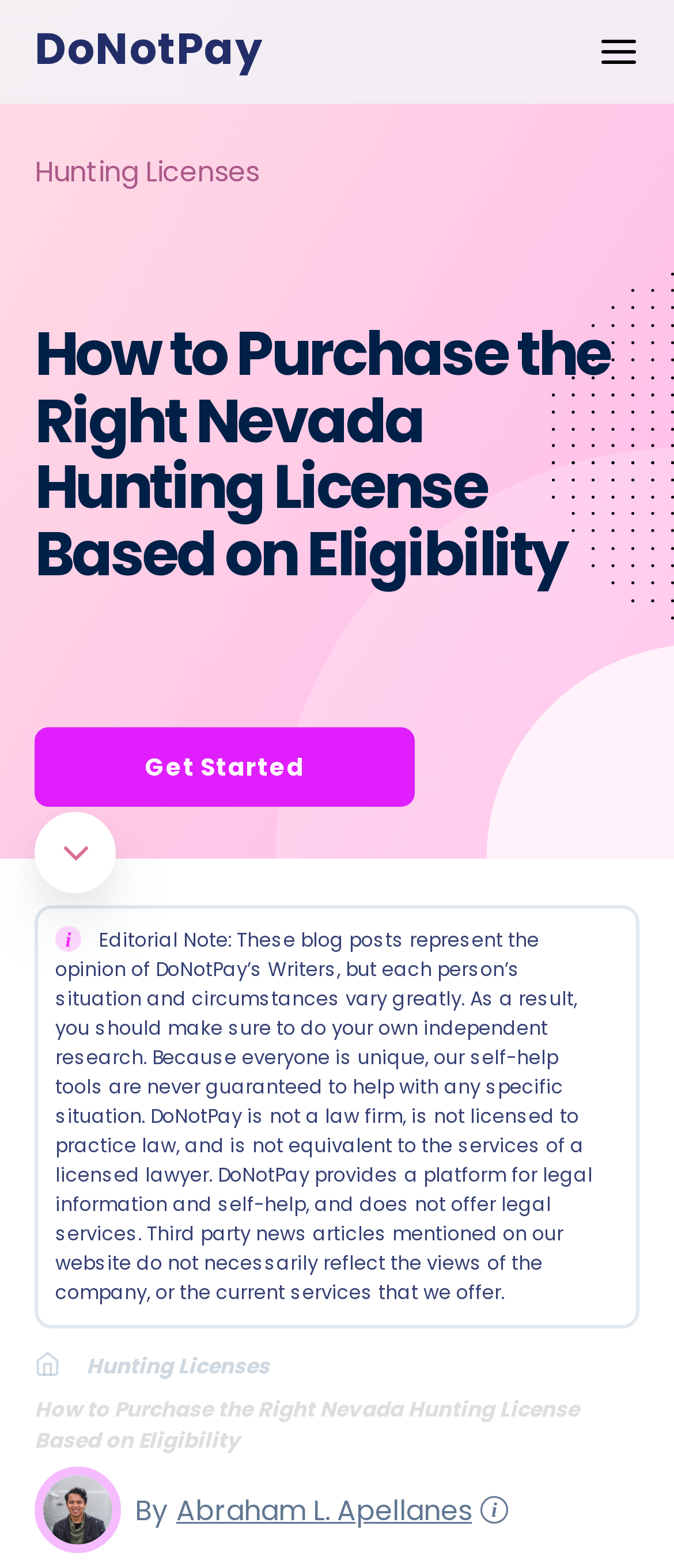From the webpage screenshot, predict the bounding box coordinates (top-left x, top-left y, bottom-right x, bottom-right y) for the UI element described here: Latest

[0.051, 0.48, 0.949, 0.531]